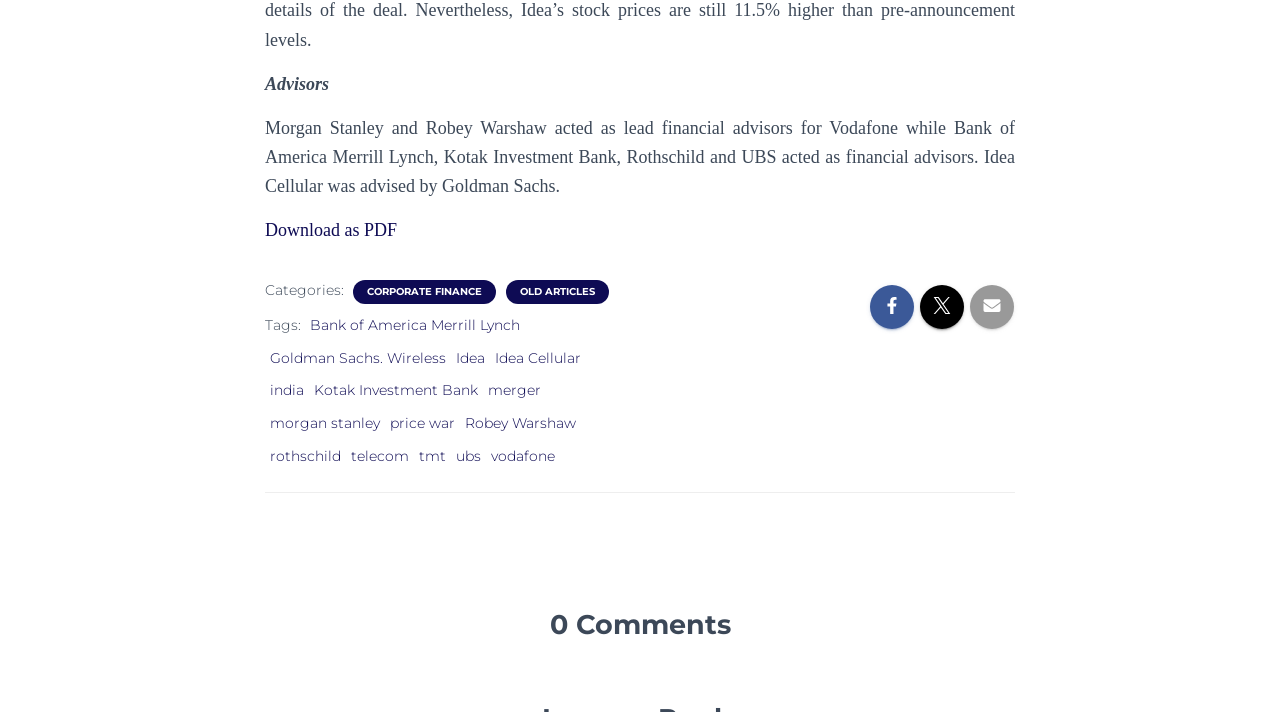Please specify the bounding box coordinates of the area that should be clicked to accomplish the following instruction: "Read more about Bank of America Merrill Lynch". The coordinates should consist of four float numbers between 0 and 1, i.e., [left, top, right, bottom].

[0.242, 0.444, 0.406, 0.469]